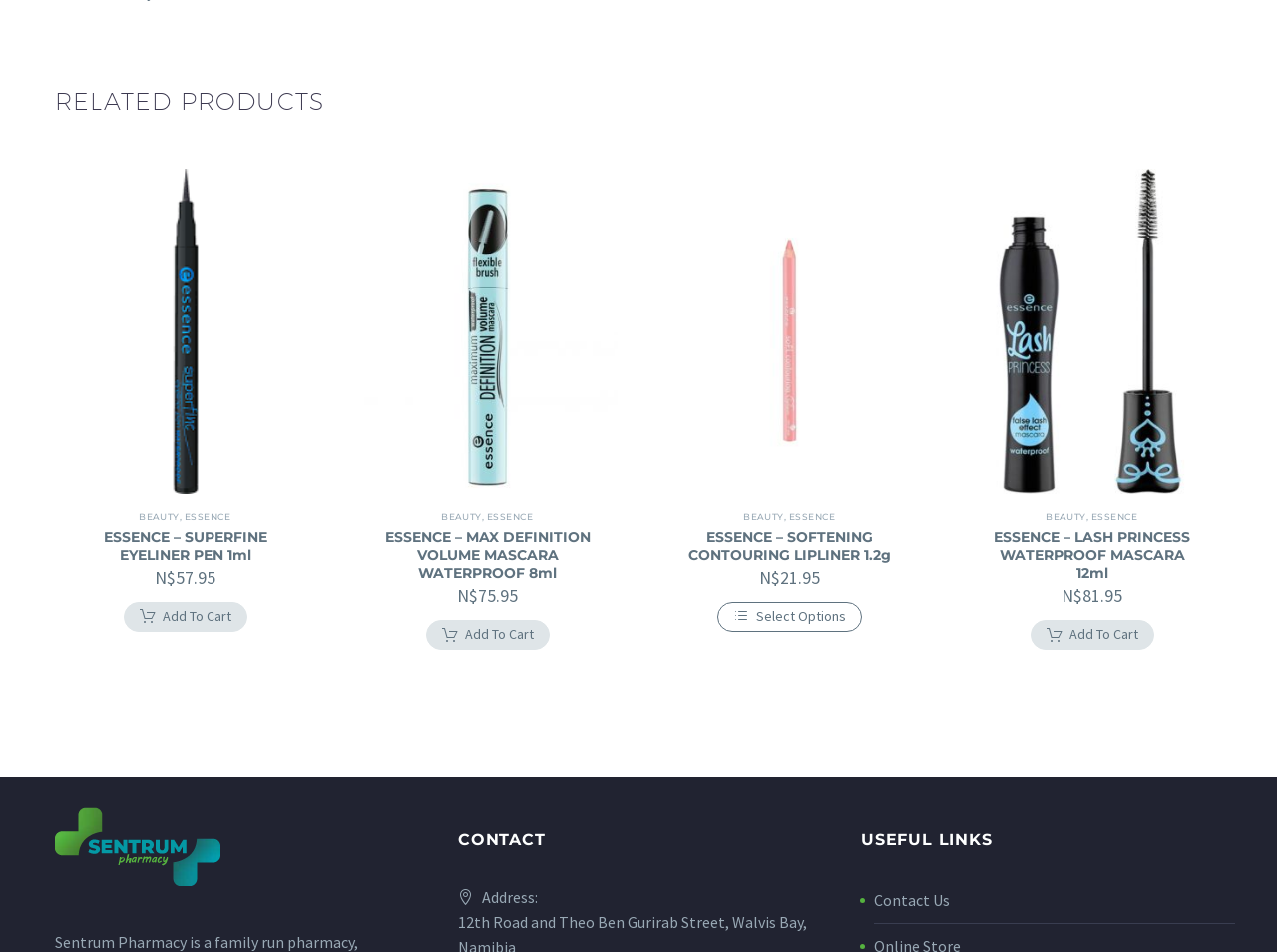How many products are listed under 'RELATED PRODUCTS'? Look at the image and give a one-word or short phrase answer.

4